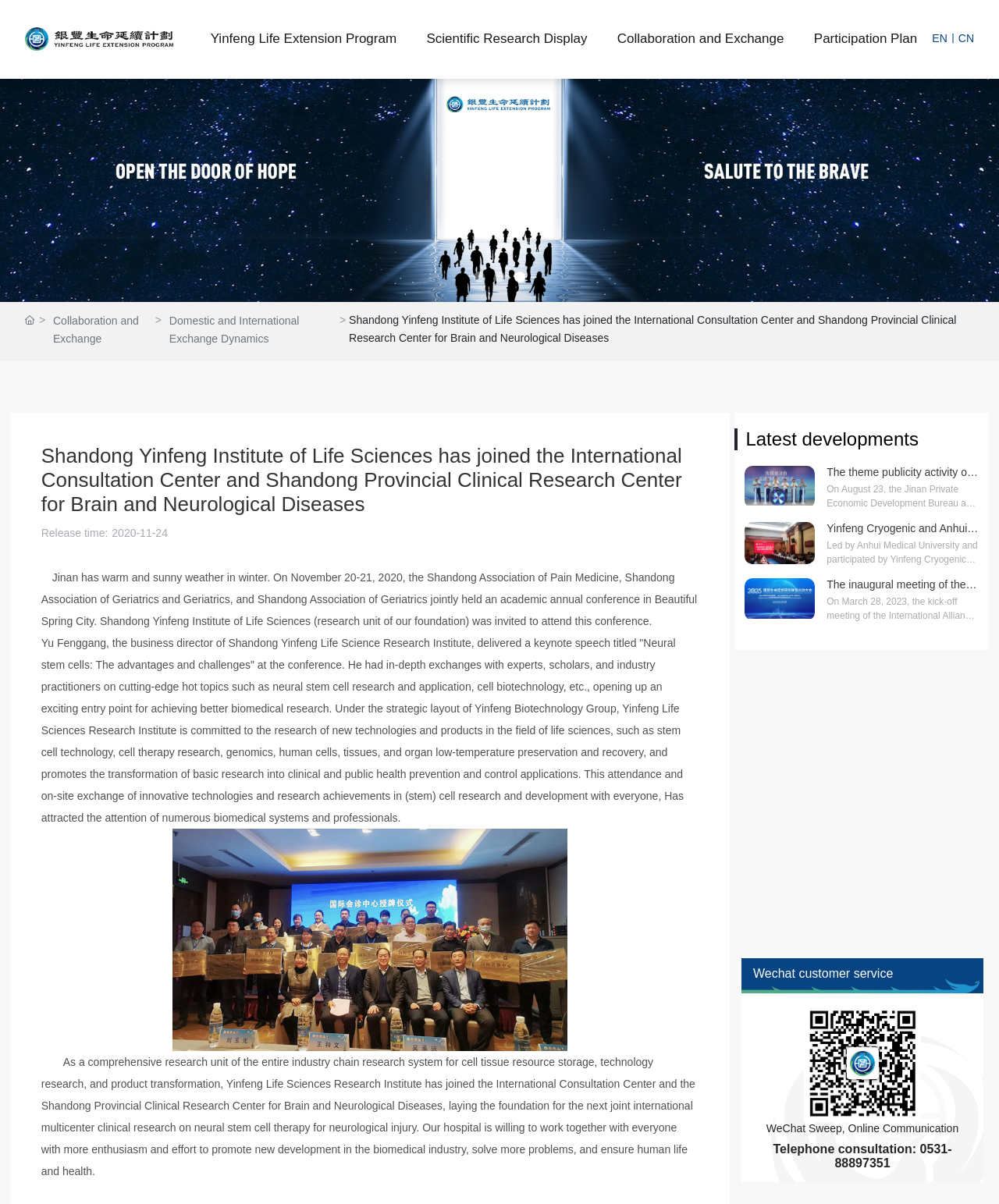Find the bounding box coordinates of the clickable element required to execute the following instruction: "Click the 'Yinfeng Life Extension Program' link". Provide the coordinates as four float numbers between 0 and 1, i.e., [left, top, right, bottom].

[0.211, 0.0, 0.397, 0.065]